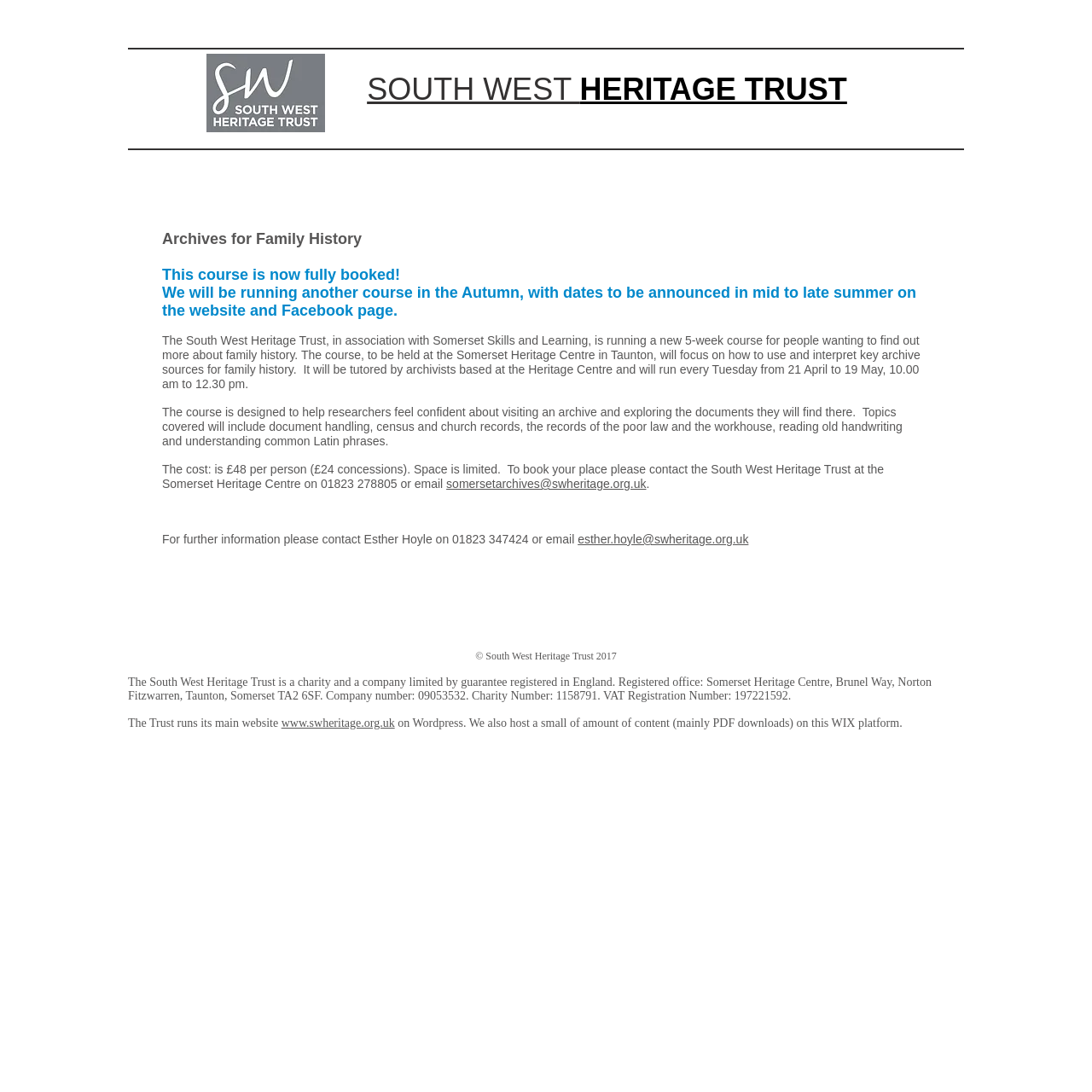Using the description "LIFESTYLE", locate and provide the bounding box of the UI element.

None